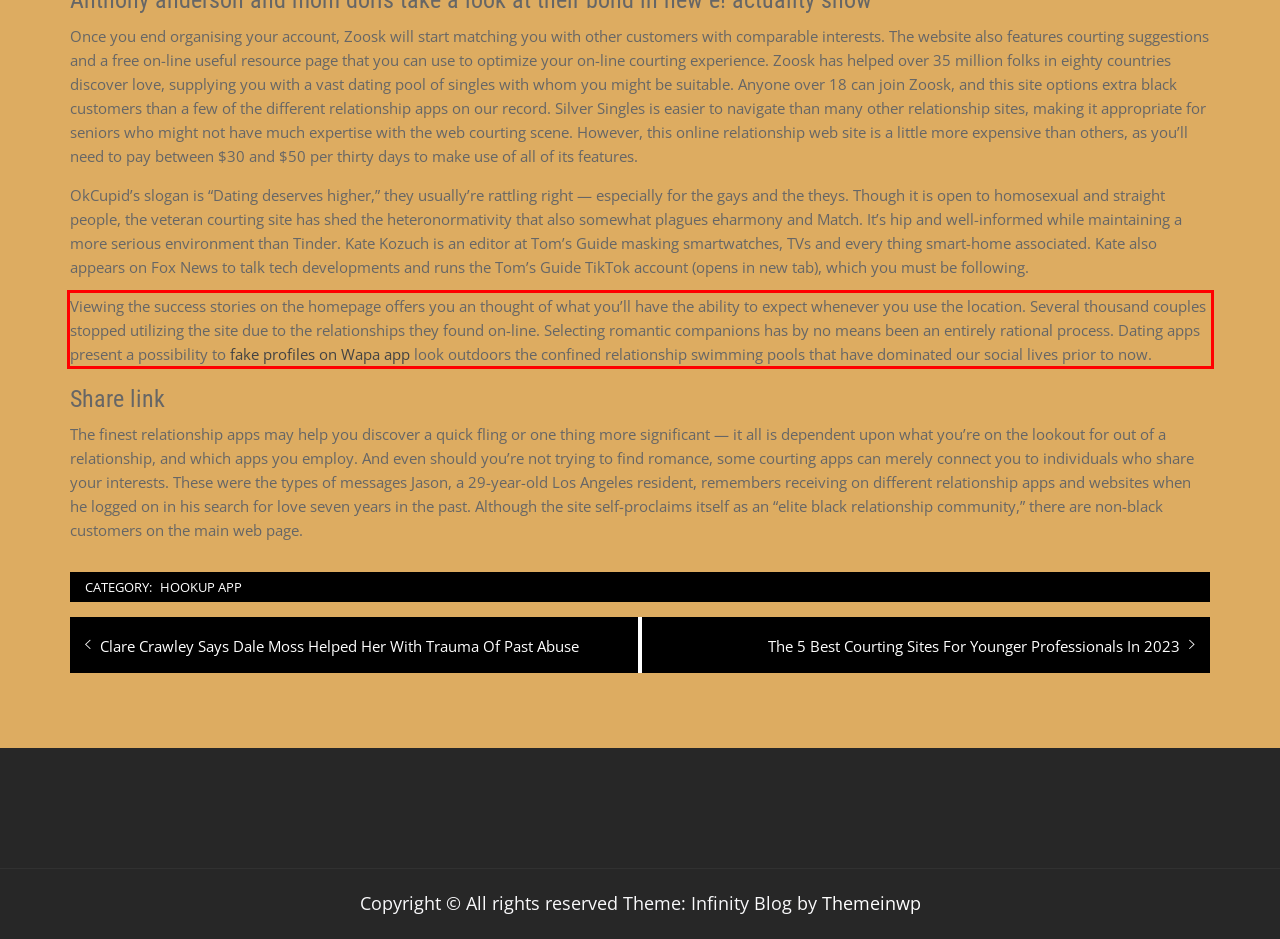Using the provided screenshot of a webpage, recognize and generate the text found within the red rectangle bounding box.

Viewing the success stories on the homepage offers you an thought of what you’ll have the ability to expect whenever you use the location. Several thousand couples stopped utilizing the site due to the relationships they found on-line. Selecting romantic companions has by no means been an entirely rational process. Dating apps present a possibility to fake profiles on Wapa app look outdoors the confined relationship swimming pools that have dominated our social lives prior to now.